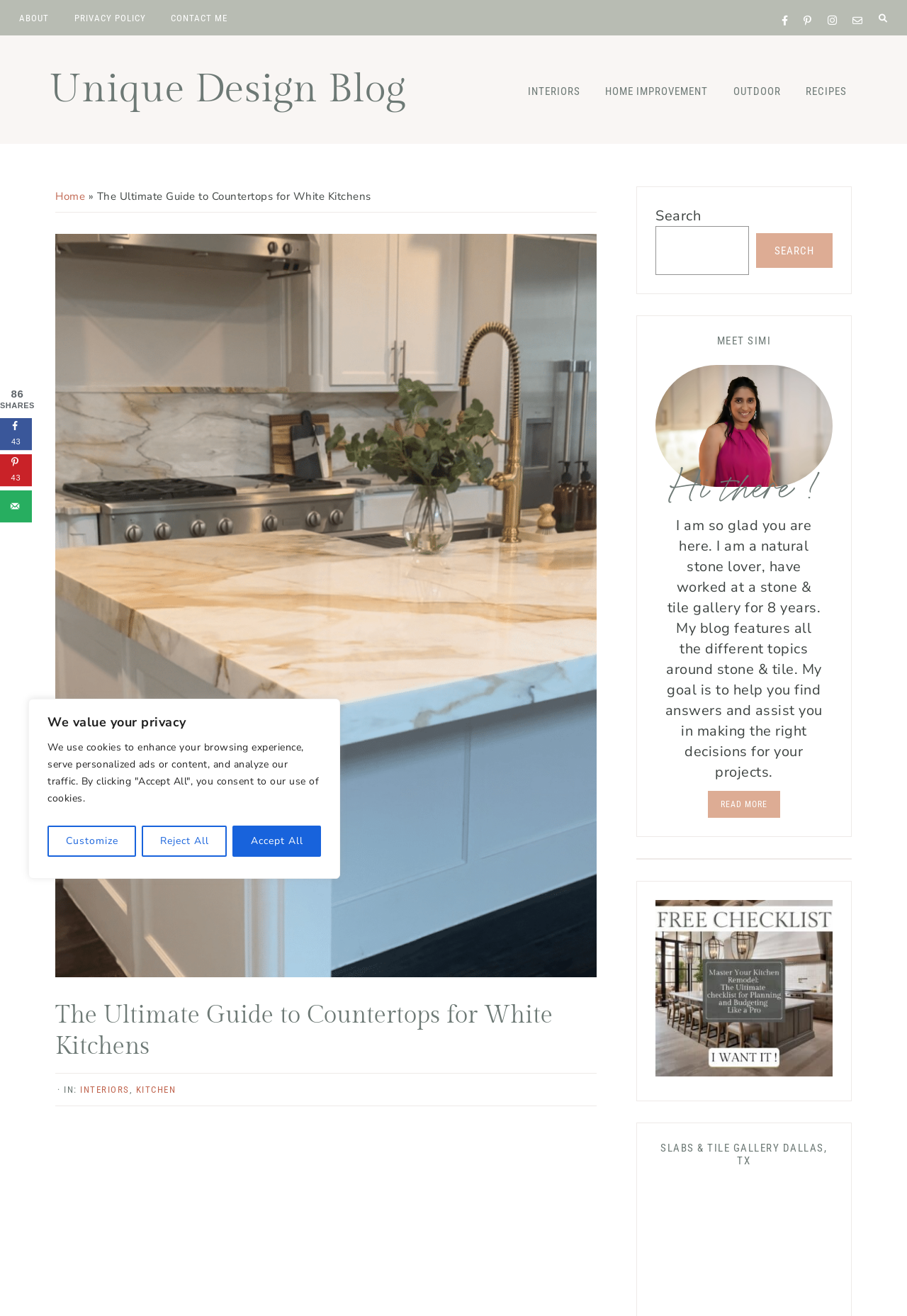Could you find the bounding box coordinates of the clickable area to complete this instruction: "Search for something"?

[0.723, 0.172, 0.826, 0.209]